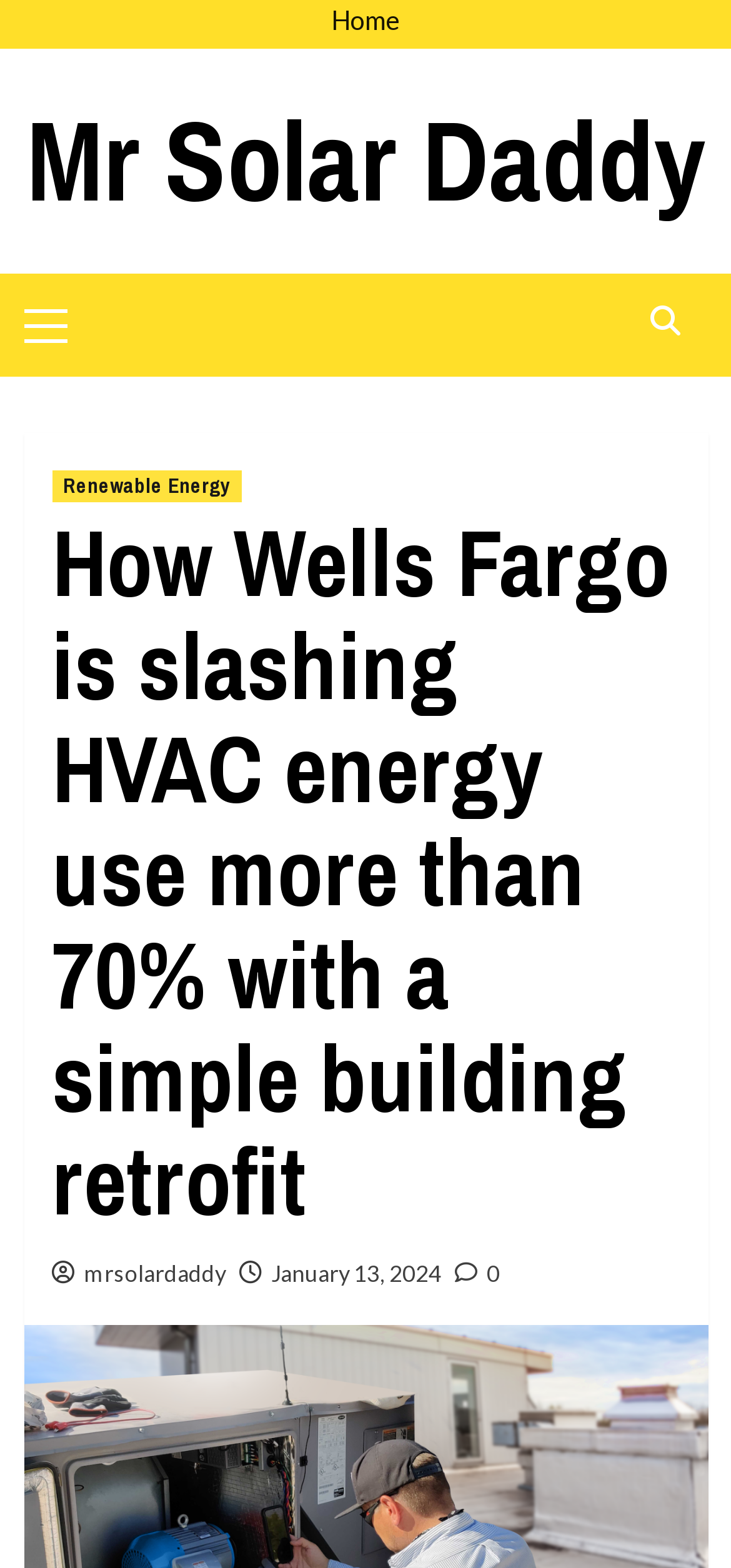Please predict the bounding box coordinates of the element's region where a click is necessary to complete the following instruction: "open primary menu". The coordinates should be represented by four float numbers between 0 and 1, i.e., [left, top, right, bottom].

[0.032, 0.175, 0.25, 0.24]